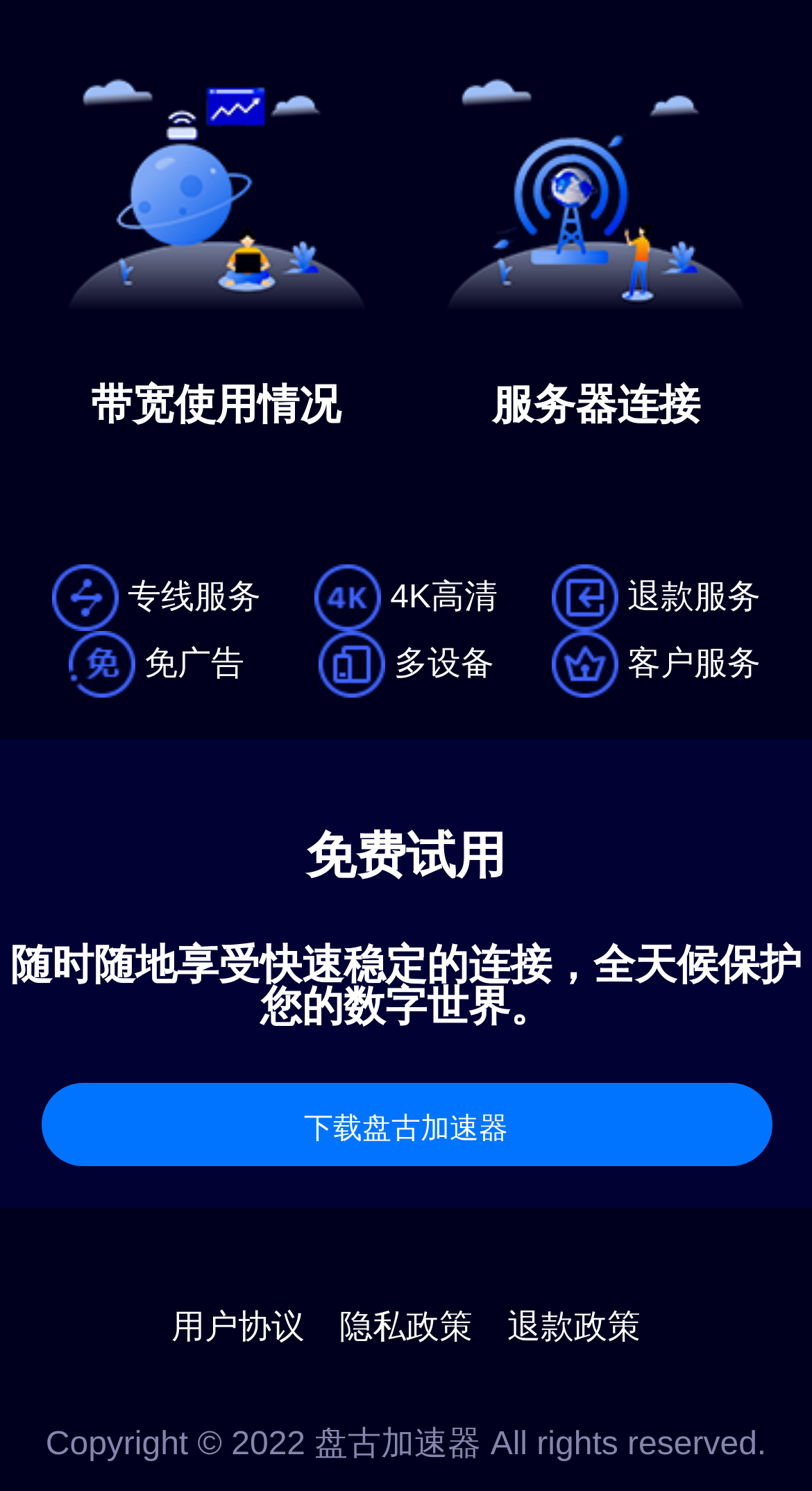How many main sections are on the webpage?
Identify the answer in the screenshot and reply with a single word or phrase.

3